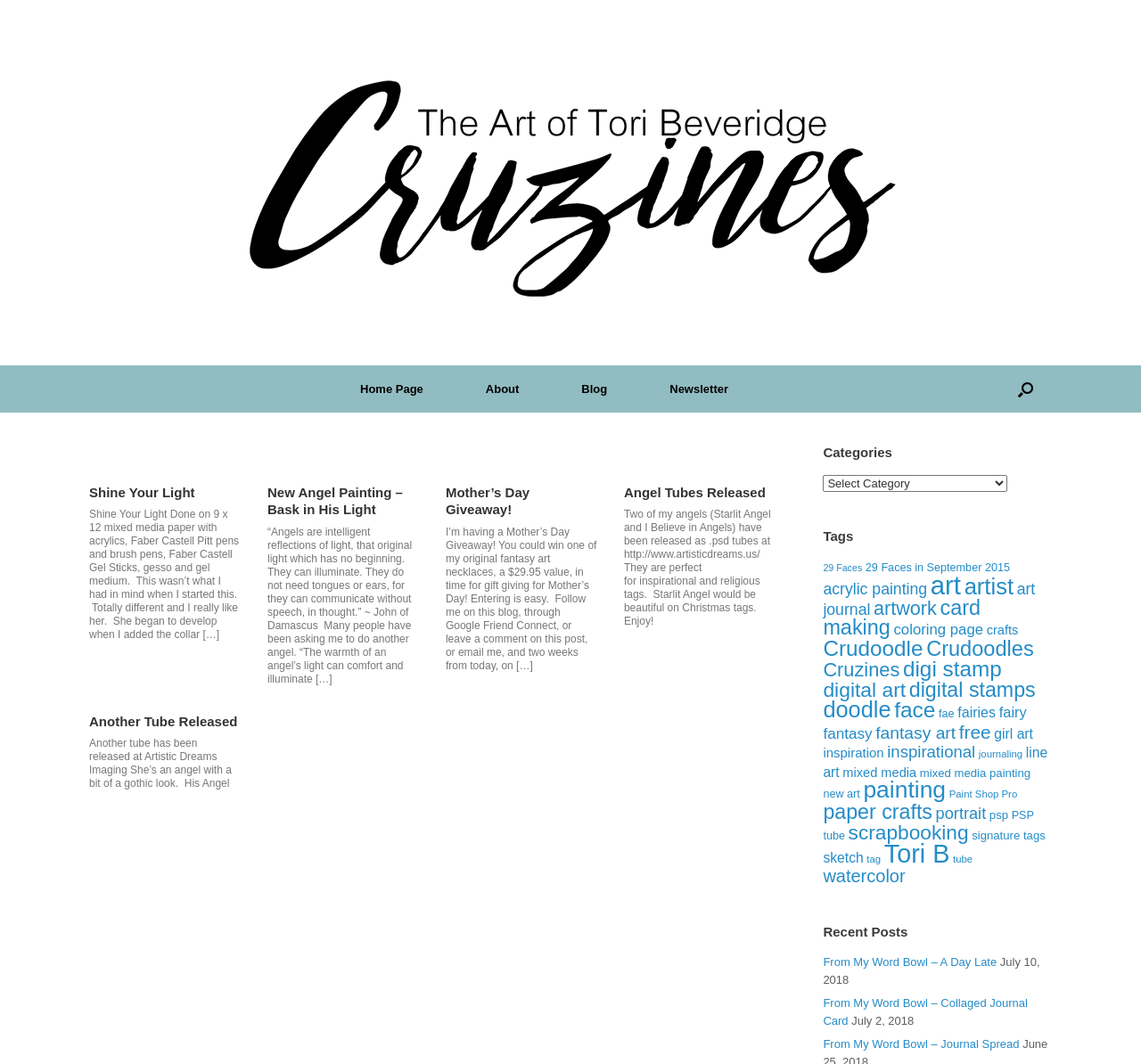Please locate the bounding box coordinates of the element that should be clicked to complete the given instruction: "Select a category from the dropdown menu".

[0.721, 0.446, 0.883, 0.462]